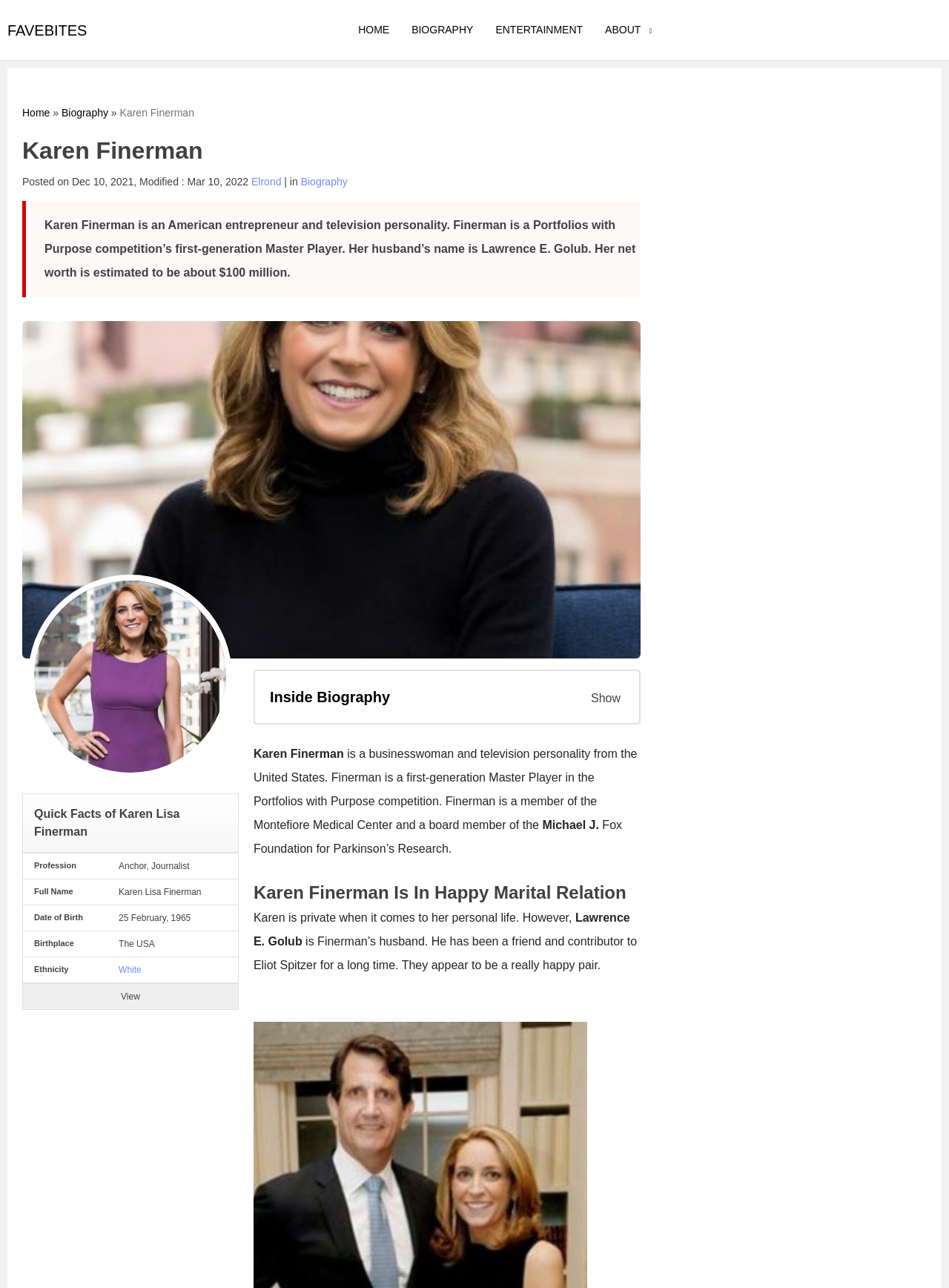Determine the bounding box coordinates for the area you should click to complete the following instruction: "Click on the ABOUT link".

[0.626, 0.006, 0.687, 0.041]